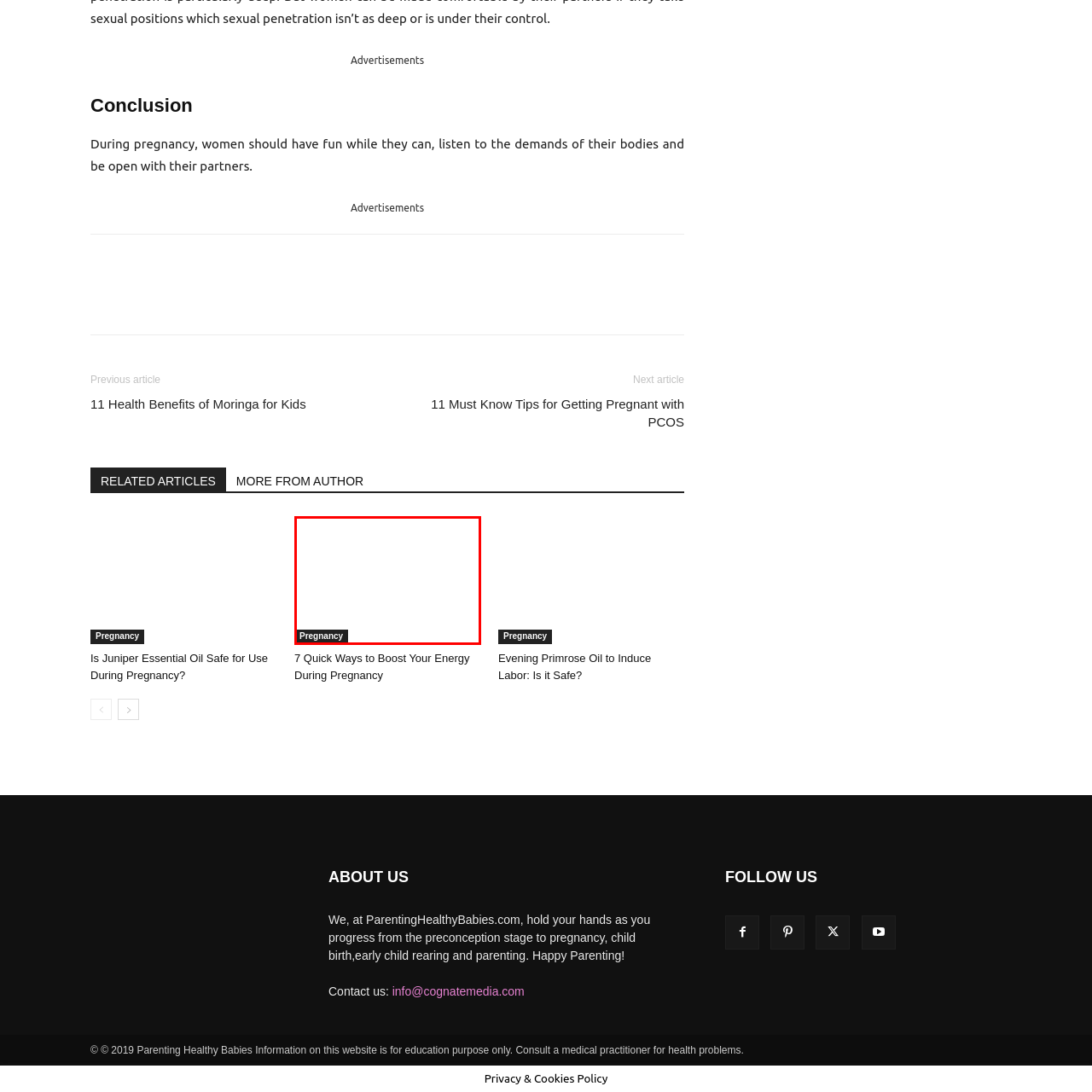Carefully inspect the area of the image highlighted by the red box and deliver a detailed response to the question below, based on your observations: What is the purpose of the 'Pregnancy' link?

The 'Pregnancy' link serves as a navigational element on the webpage, allowing readers to access pregnancy-related resources within the site's offerings, and its prominent styling suggests importance.